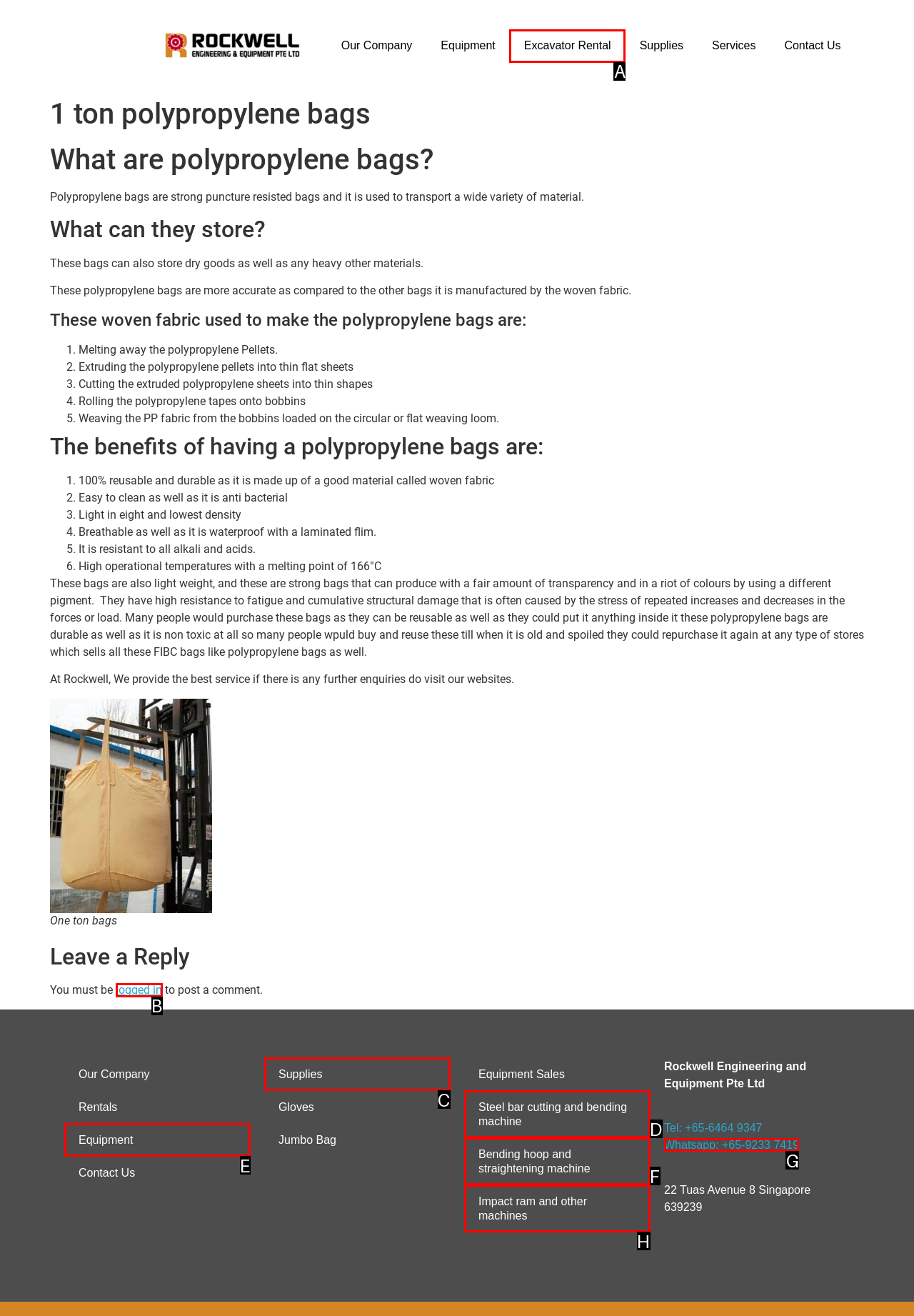Identify the appropriate lettered option to execute the following task: Click on the 'Whatsapp: +65-9233 7419' link
Respond with the letter of the selected choice.

G